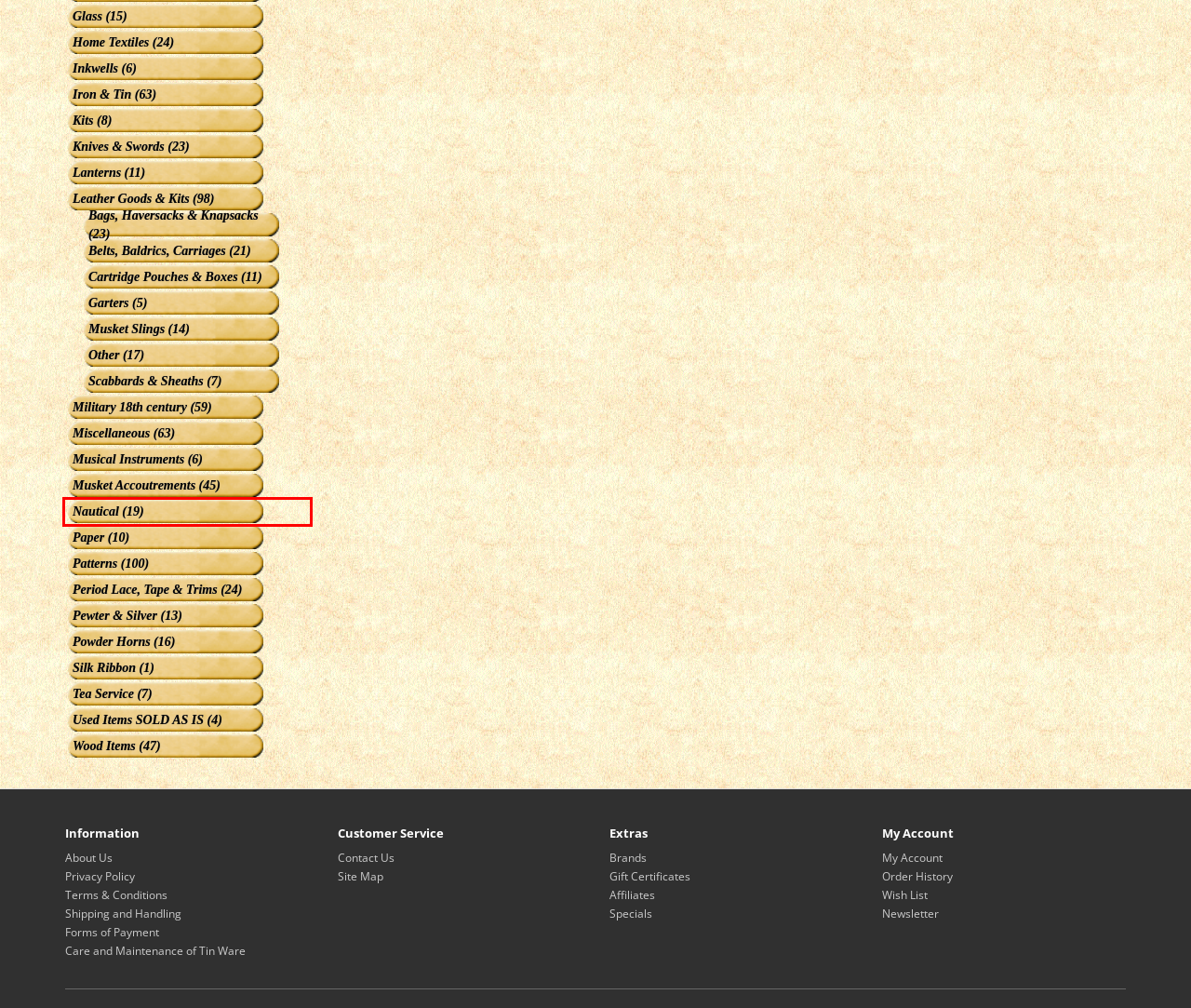Given a screenshot of a webpage with a red bounding box highlighting a UI element, choose the description that best corresponds to the new webpage after clicking the element within the red bounding box. Here are your options:
A. Scabbards
B. Wood
C. Lanterns
D. Military18th century Military
E. Terms & Conditions
F. Account Login
G. Period Trims
H. Nautical

H